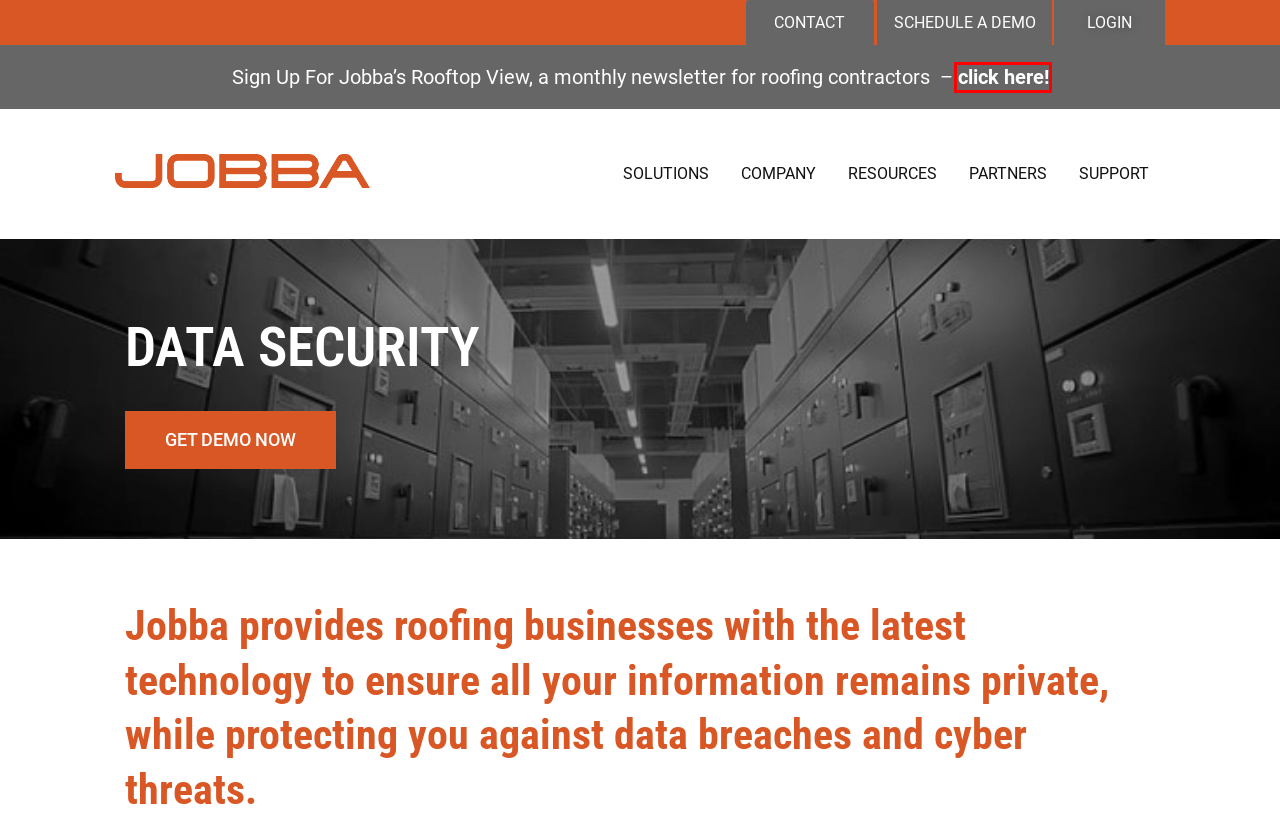Analyze the webpage screenshot with a red bounding box highlighting a UI element. Select the description that best matches the new webpage after clicking the highlighted element. Here are the options:
A. Contact Us About Roofing Contractor Software
B. Roof Estimating Software for growing your business! Call Jobba!
C. Jobba Software Demo Request Page
D. Jobba Trade Technologies Customer Support
E. Roofing Software Resources | Jobba Trade Technologies
F. Jobba Trade Technologies Partners
G. Best Roofing Software - About Jobba Trade Technologies
H. Subscribe To Jobba's Monthly Roofing Newsletter

H